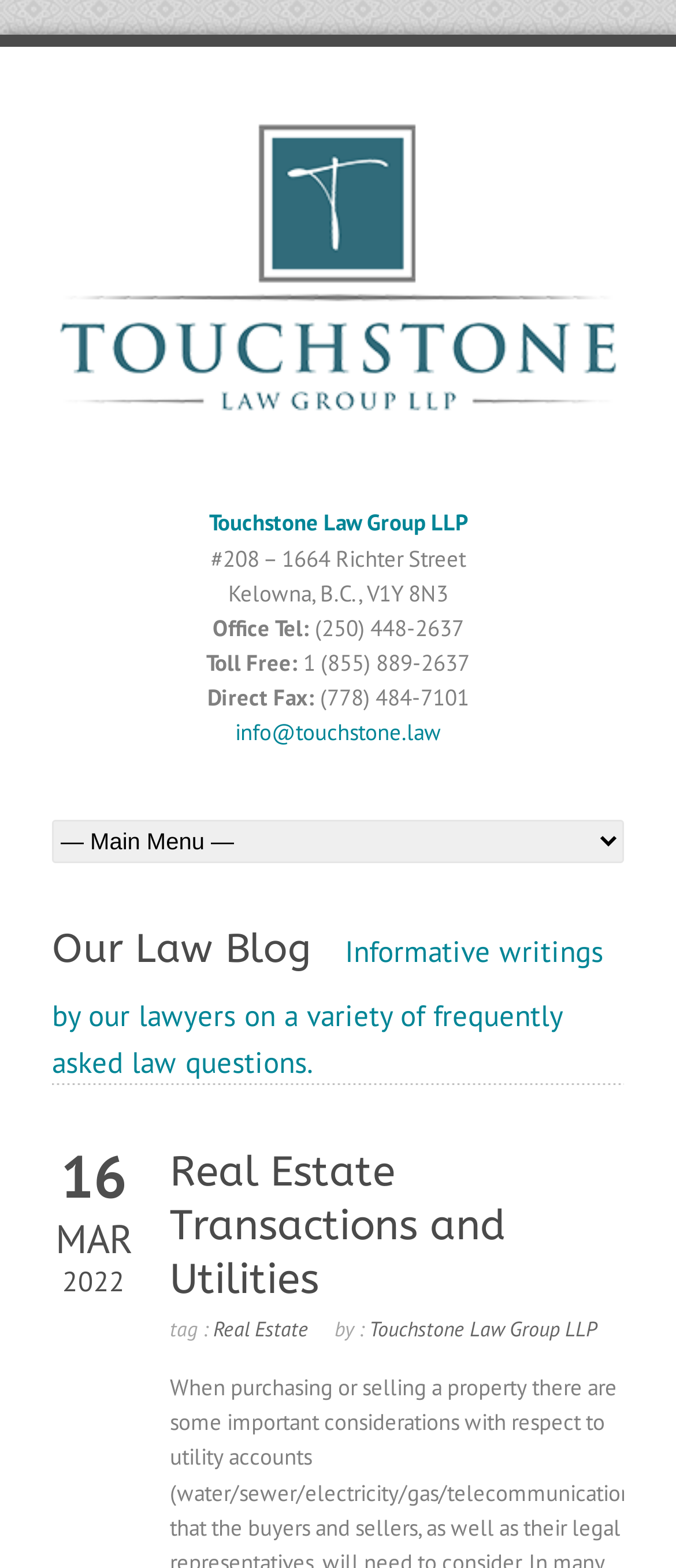From the screenshot, find the bounding box of the UI element matching this description: "Real Estate". Supply the bounding box coordinates in the form [left, top, right, bottom], each a float between 0 and 1.

[0.315, 0.838, 0.456, 0.855]